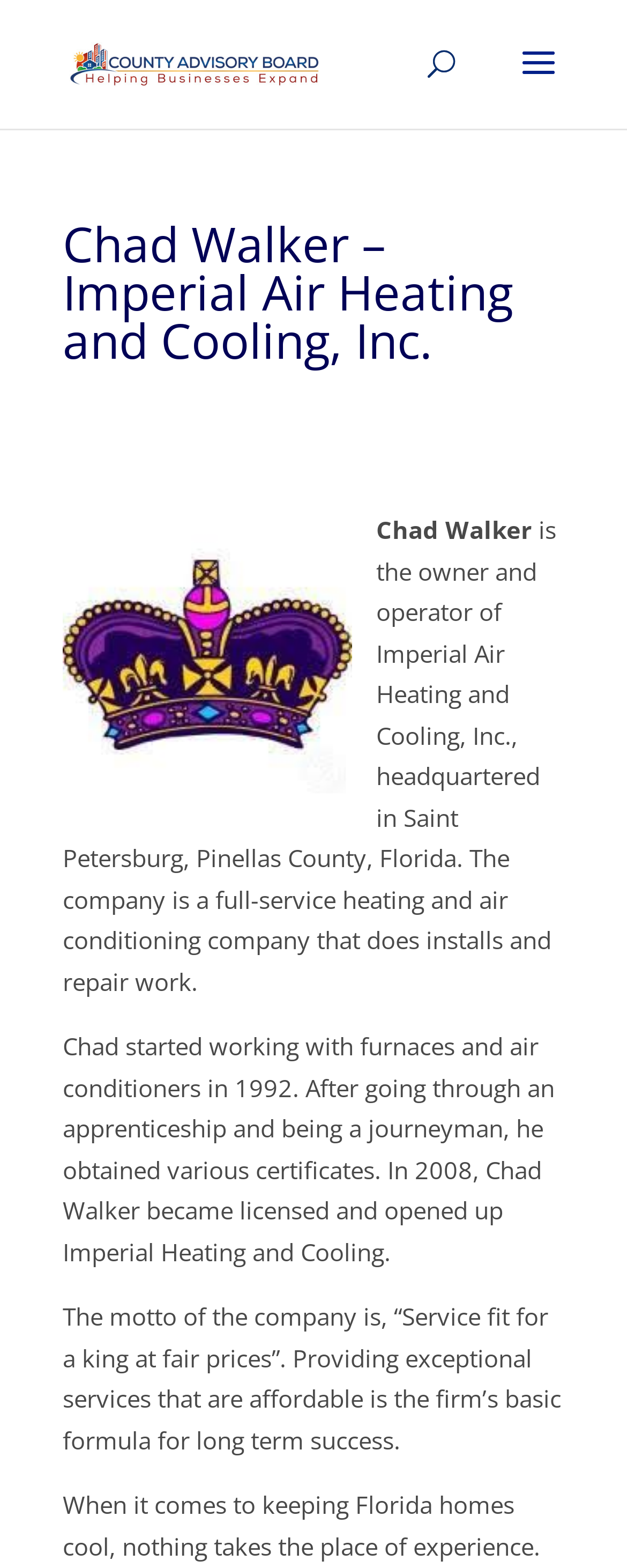Where is the company headquartered?
Please provide a detailed answer to the question.

I found the answer by reading the StaticText element that describes the company and its location, which mentions that the company is headquartered in Saint Petersburg, Pinellas County, Florida.